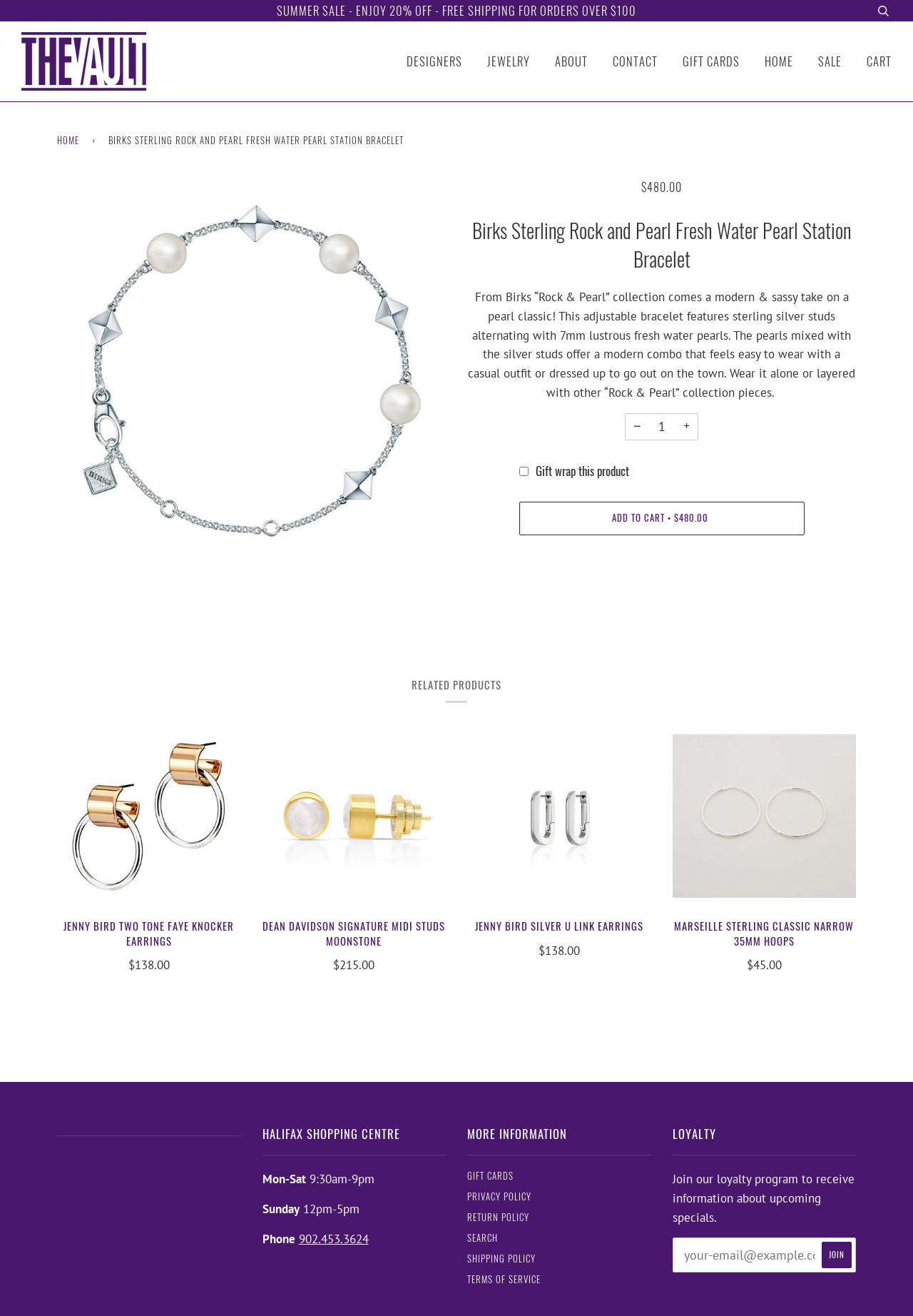Determine the bounding box coordinates of the target area to click to execute the following instruction: "Add to cart."

[0.568, 0.381, 0.881, 0.407]